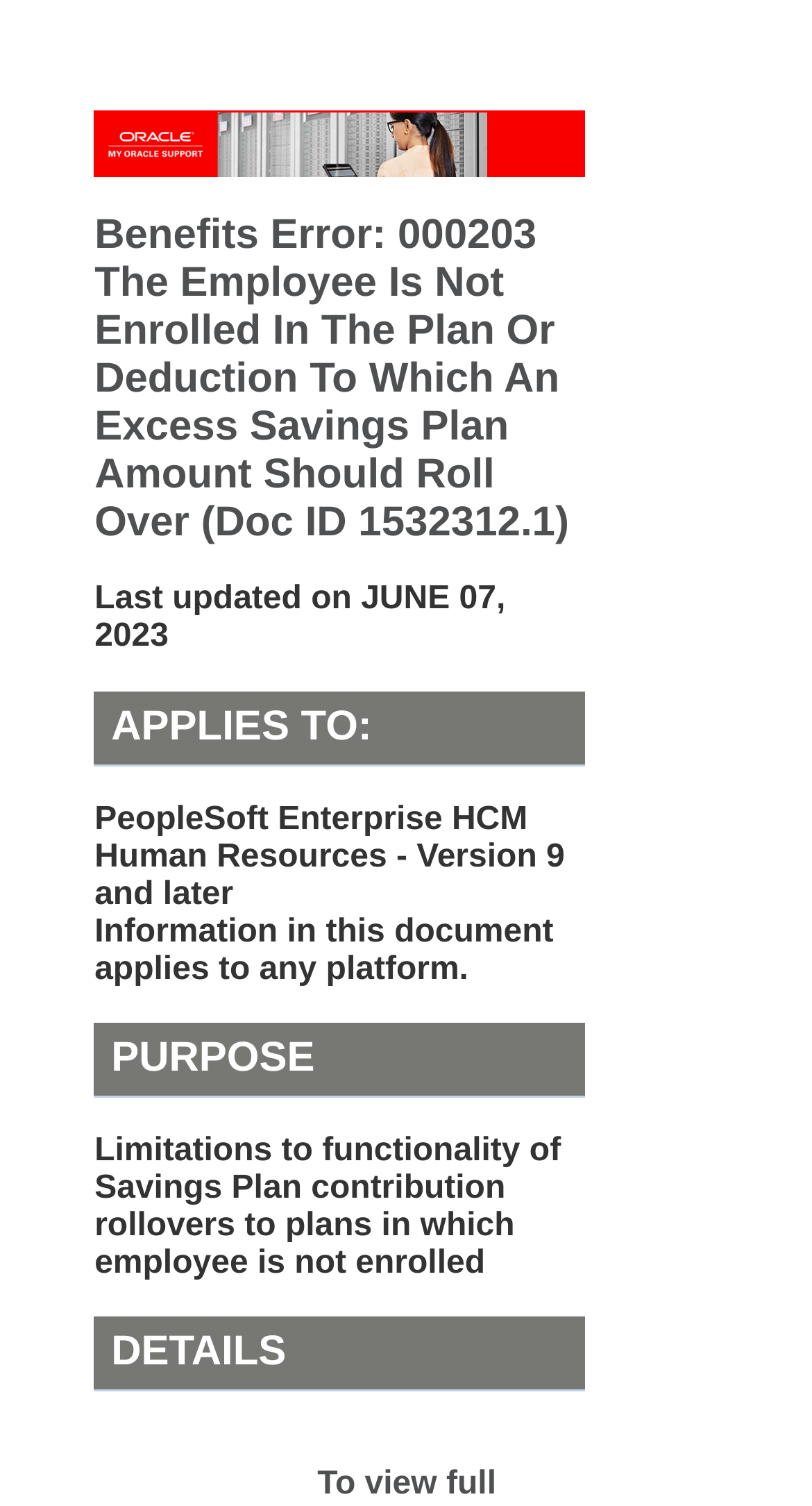With reference to the image, please provide a detailed answer to the following question: What is the purpose of the document?

The purpose of the document is mentioned in the StaticText element 'Limitations to functionality of Savings Plan contribution rollovers to plans in which employee is not enrolled' under the heading 'PURPOSE'.